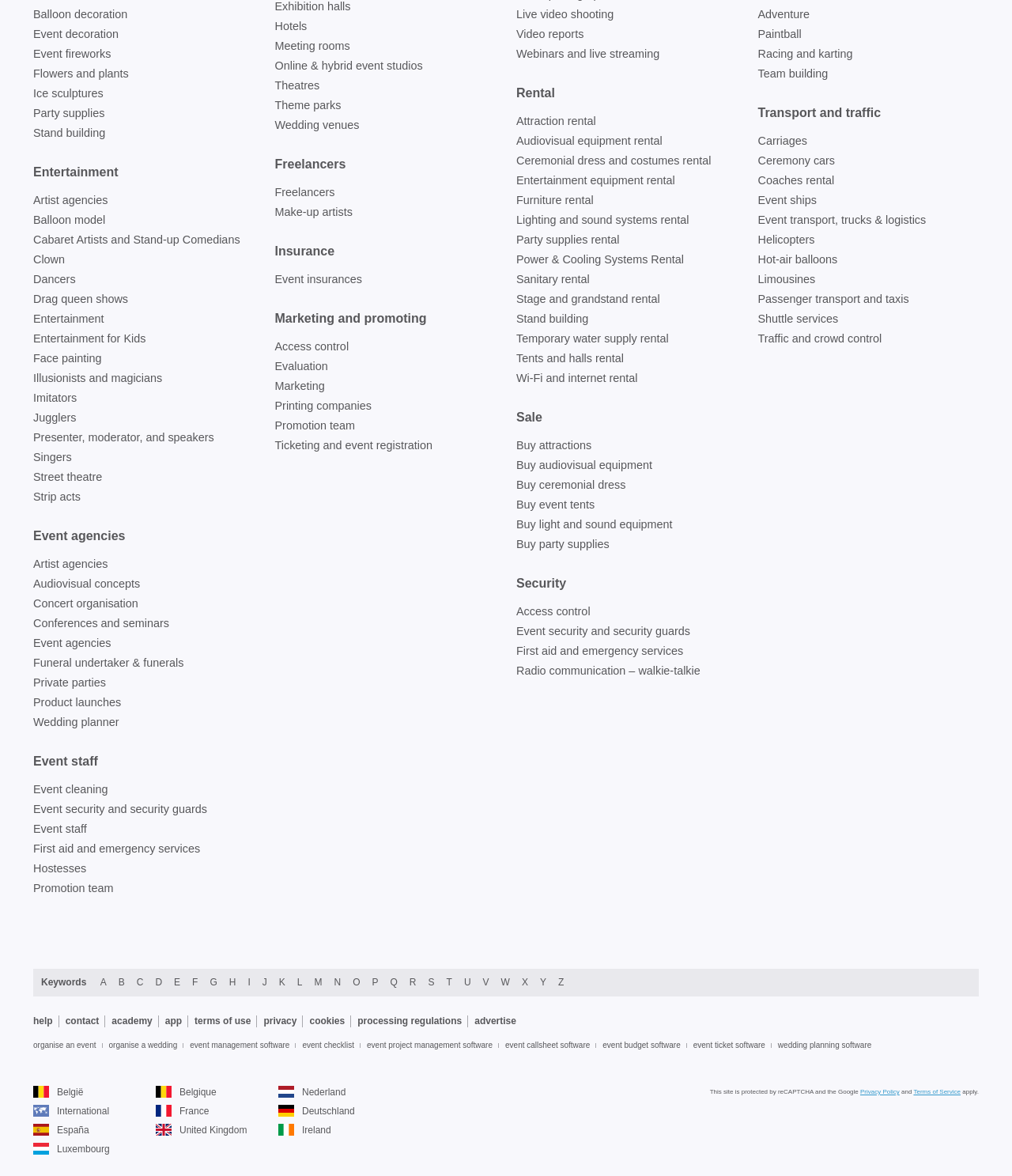Please find the bounding box coordinates of the clickable region needed to complete the following instruction: "View 'Entertainment' options". The bounding box coordinates must consist of four float numbers between 0 and 1, i.e., [left, top, right, bottom].

[0.033, 0.14, 0.251, 0.153]